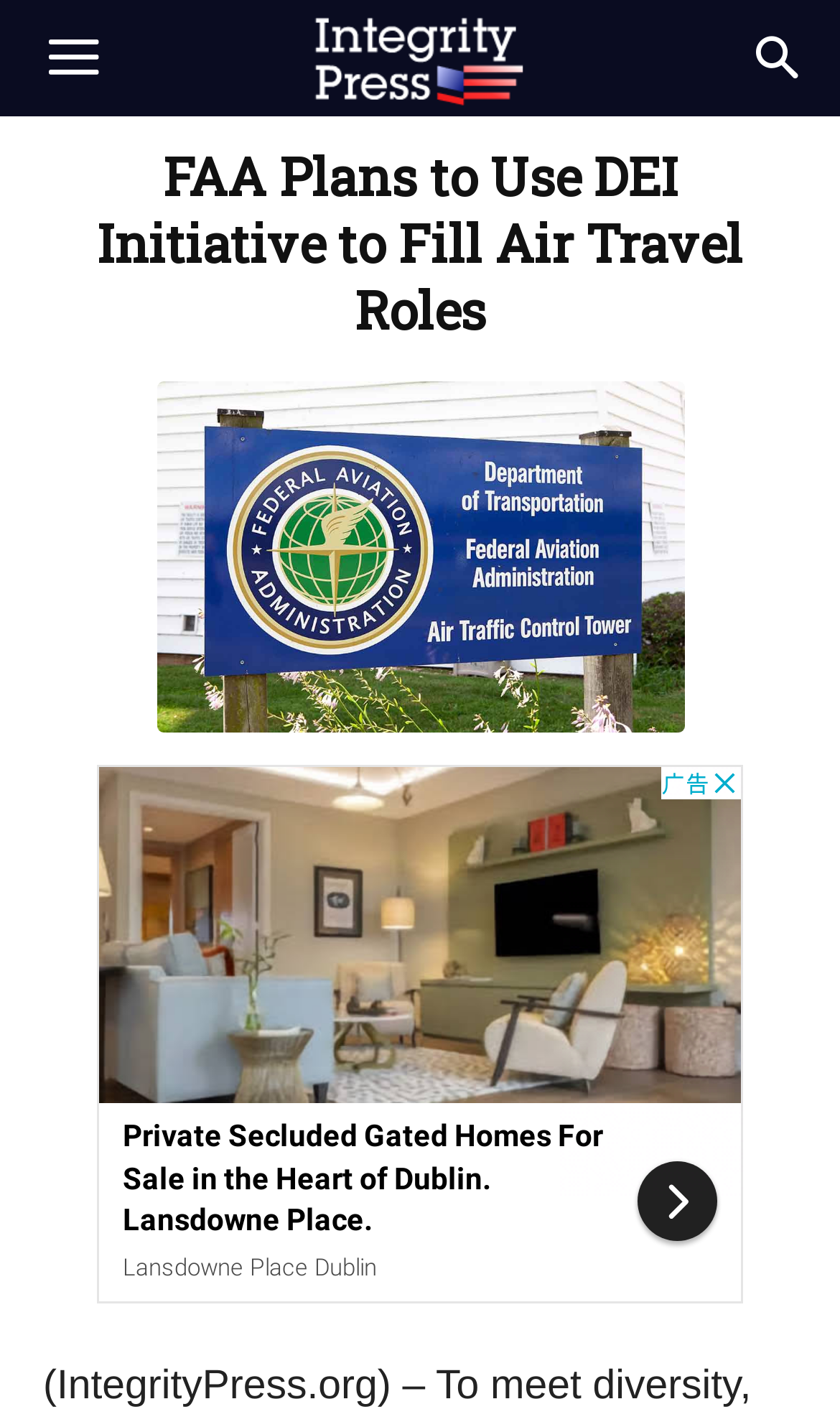What is the position of the search link?
Please use the image to provide a one-word or short phrase answer.

Top right